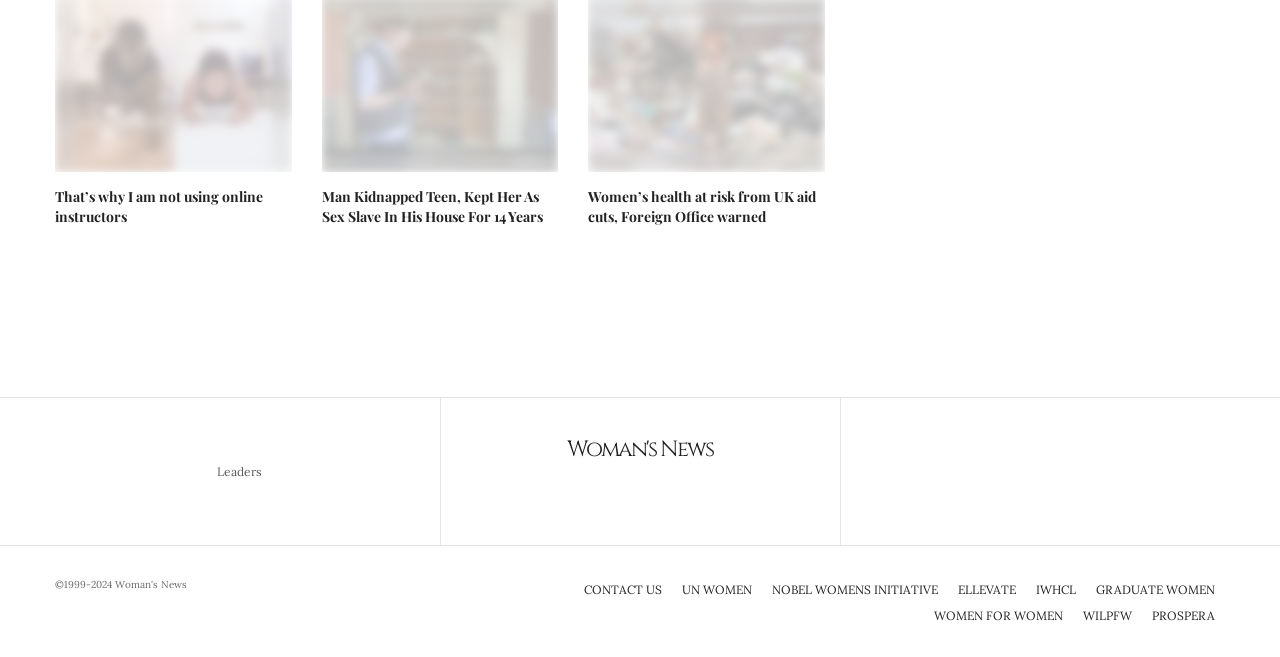Locate the bounding box coordinates of the element that should be clicked to fulfill the instruction: "Visit the Nobel Women's Initiative website".

[0.603, 0.883, 0.733, 0.912]